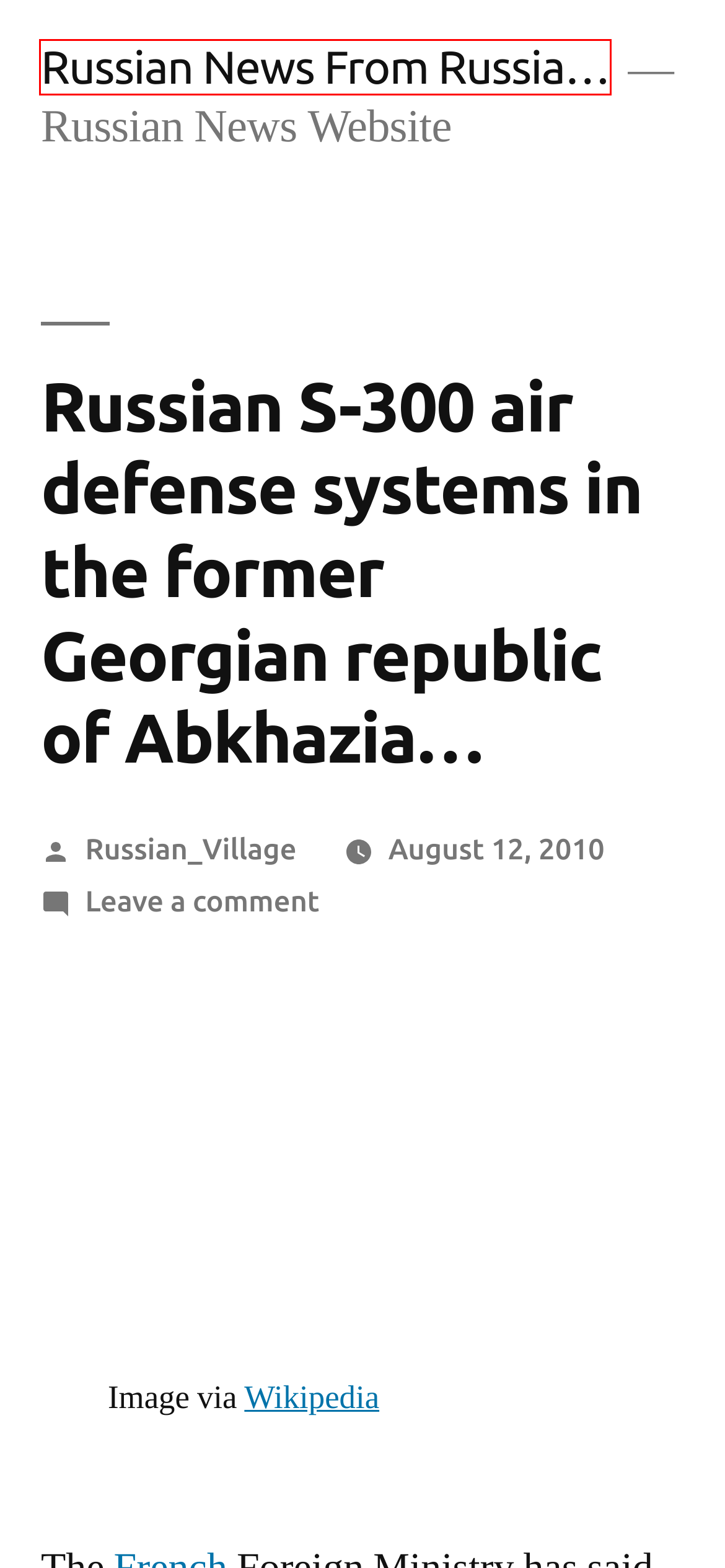You are presented with a screenshot of a webpage containing a red bounding box around an element. Determine which webpage description best describes the new webpage after clicking on the highlighted element. Here are the candidates:
A. Abkhazia – Russian News From Russia…
B. Russian News From Russia… – Russian News Website
C. Russian_Village – Russian News From Russia…
D. Putin Responds to Clinton’s Repeat Performance… – Windows to Russia
E. Russia: Watch The Truth, South Ossetia! – Windows to Russia
F. Log In ‹ Russian News From Russia… — WordPress
G. Tskhinvali – Russian News From Russia…
H. Gudauta – Russian News From Russia…

B